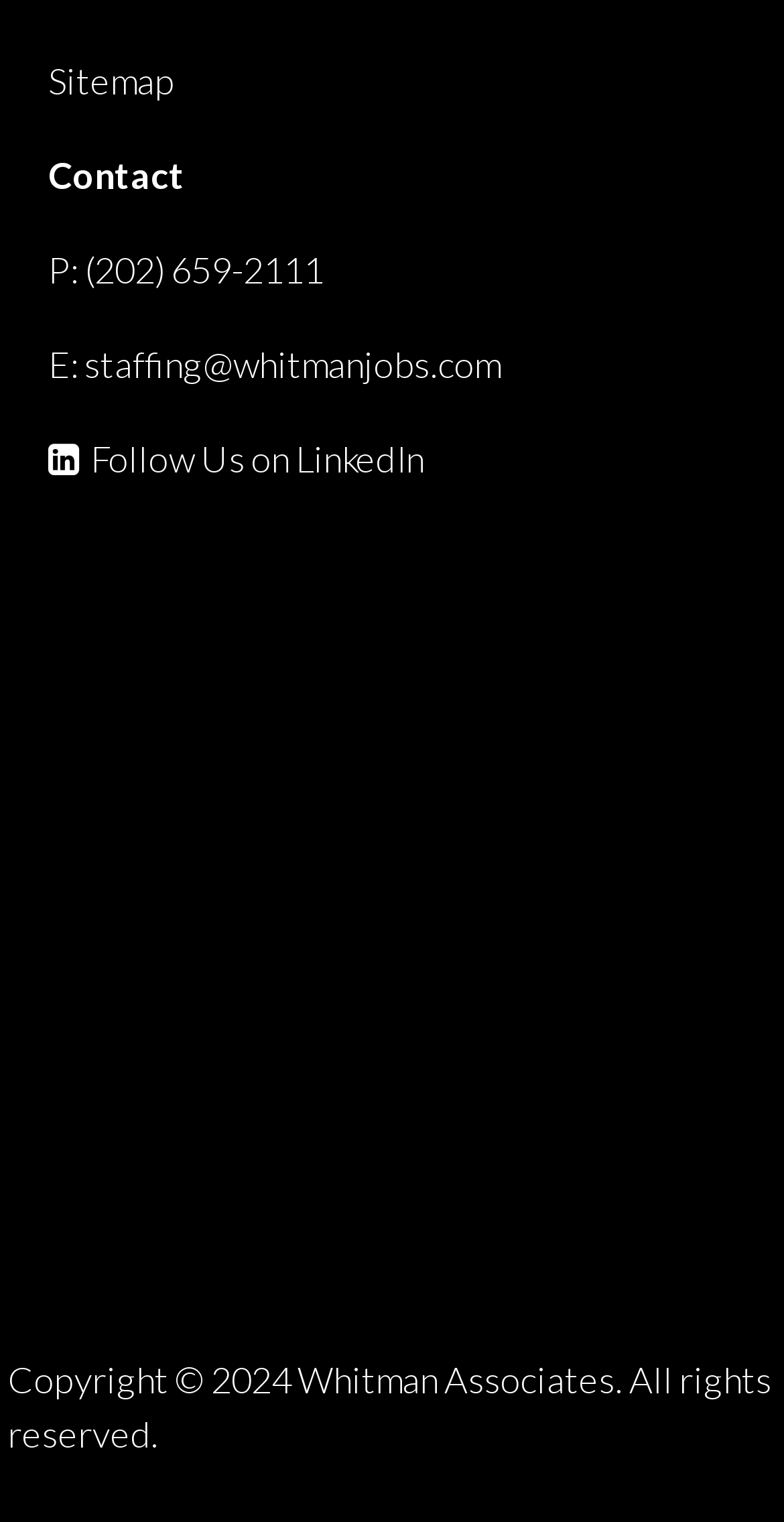Use a single word or phrase to answer the question:
How many awards are displayed on the page?

7